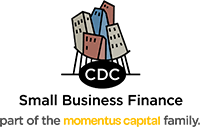What is the name of the larger financial network that CDC Small Business Finance is affiliated with?
Please give a detailed and elaborate answer to the question based on the image.

The phrase 'part of the momentus capital family' is included in a lighter, playful font in the logo, indicating that CDC Small Business Finance is affiliated with a larger financial network called Momentus Capital Family.